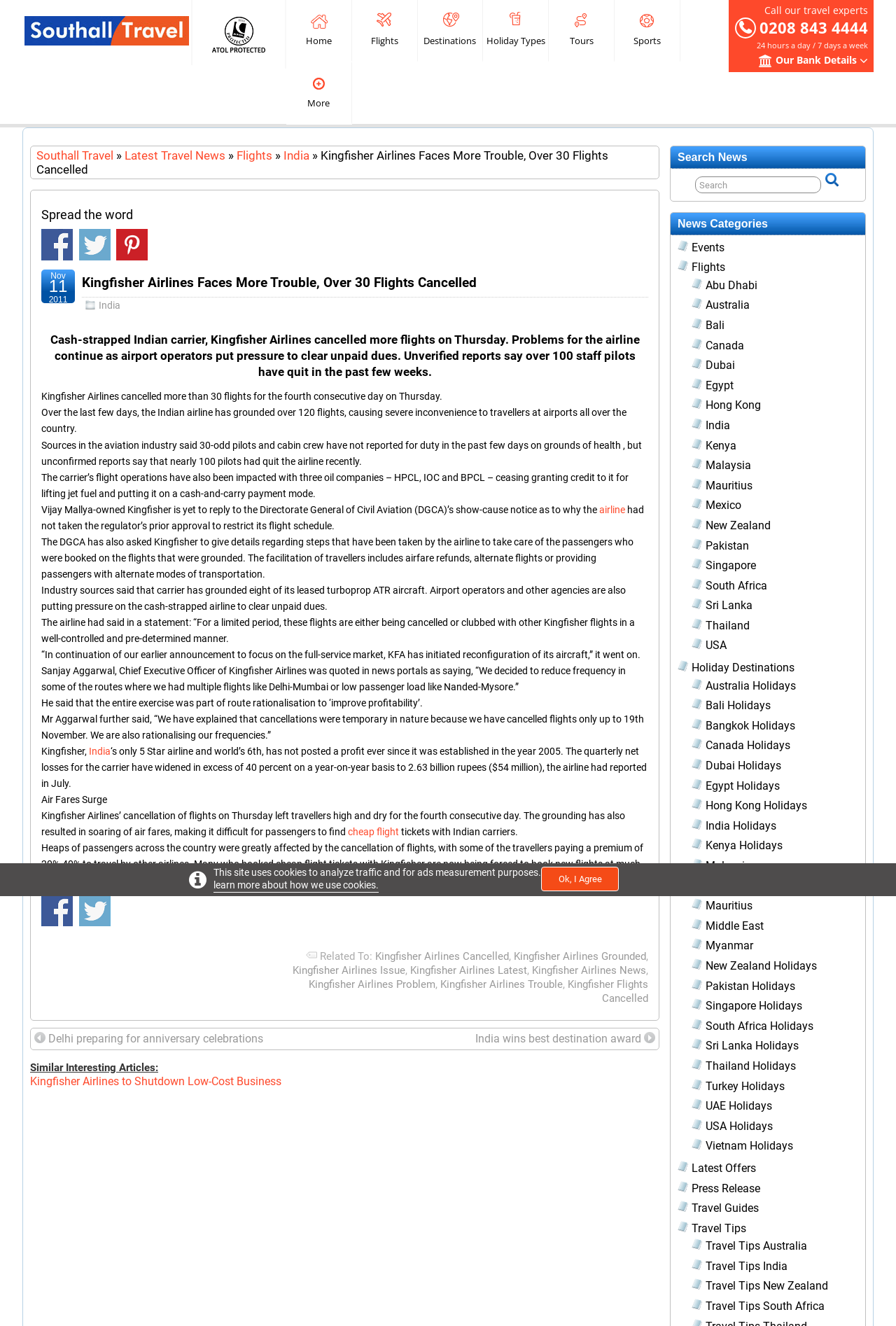Please determine the bounding box coordinates of the area that needs to be clicked to complete this task: 'Call the travel experts'. The coordinates must be four float numbers between 0 and 1, formatted as [left, top, right, bottom].

[0.82, 0.013, 0.969, 0.029]